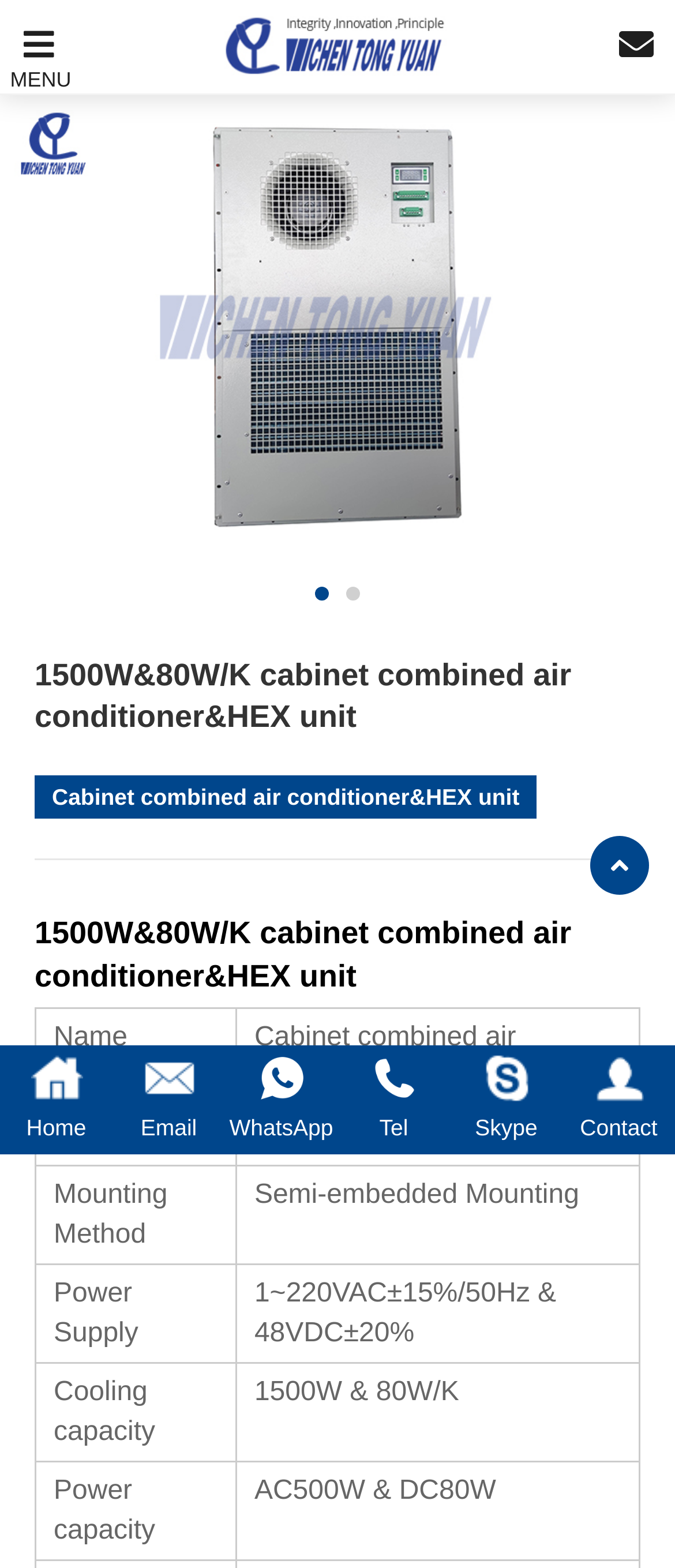Carefully examine the image and provide an in-depth answer to the question: What is the cooling capacity of the product?

I inferred this answer by examining the gridcell 'Cooling capacity' and its corresponding value '1500W & 80W/K' in the table.